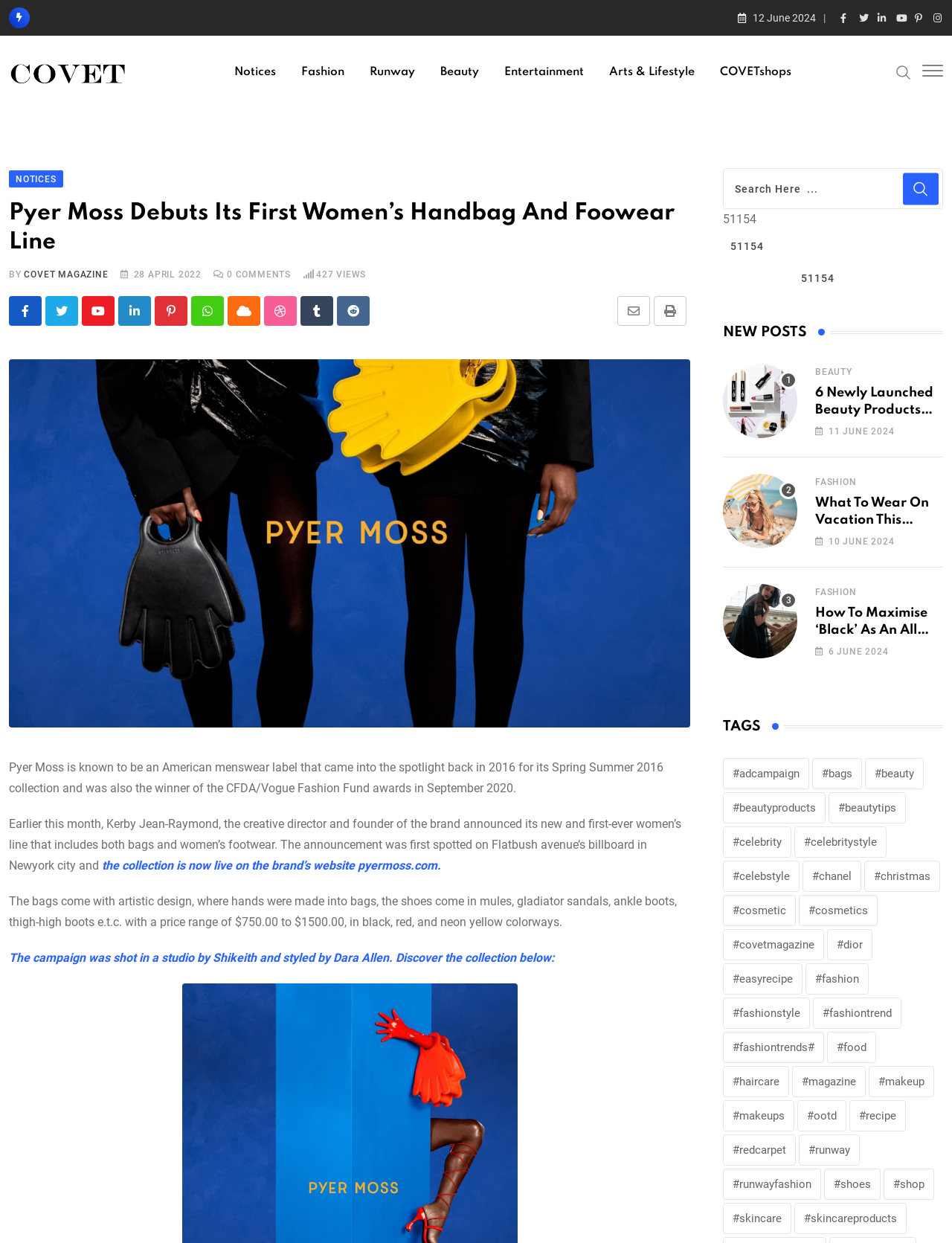Determine the coordinates of the bounding box for the clickable area needed to execute this instruction: "Explore What To Wear On Vacation This Summer 2024".

[0.759, 0.381, 0.838, 0.441]